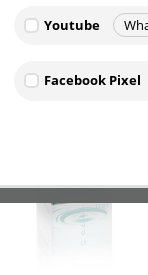Illustrate the scene in the image with a detailed description.

The image displayed features a product packaging, presumably related to the Bach flower organ complexes by Innovapharm. This particular image is linked to the description of "D-Tropfen," also known as "D drops." These products are part of a series that combines Bach flower essences with organ extracts, aiming to provide unique therapeutic benefits. The context indicates an emphasis on holistic remedies that aim to balance body and soul. The layout also suggests a focus on user interface elements that educate and guide users through the various products available, including options to interact with privacy settings and consent for data services.